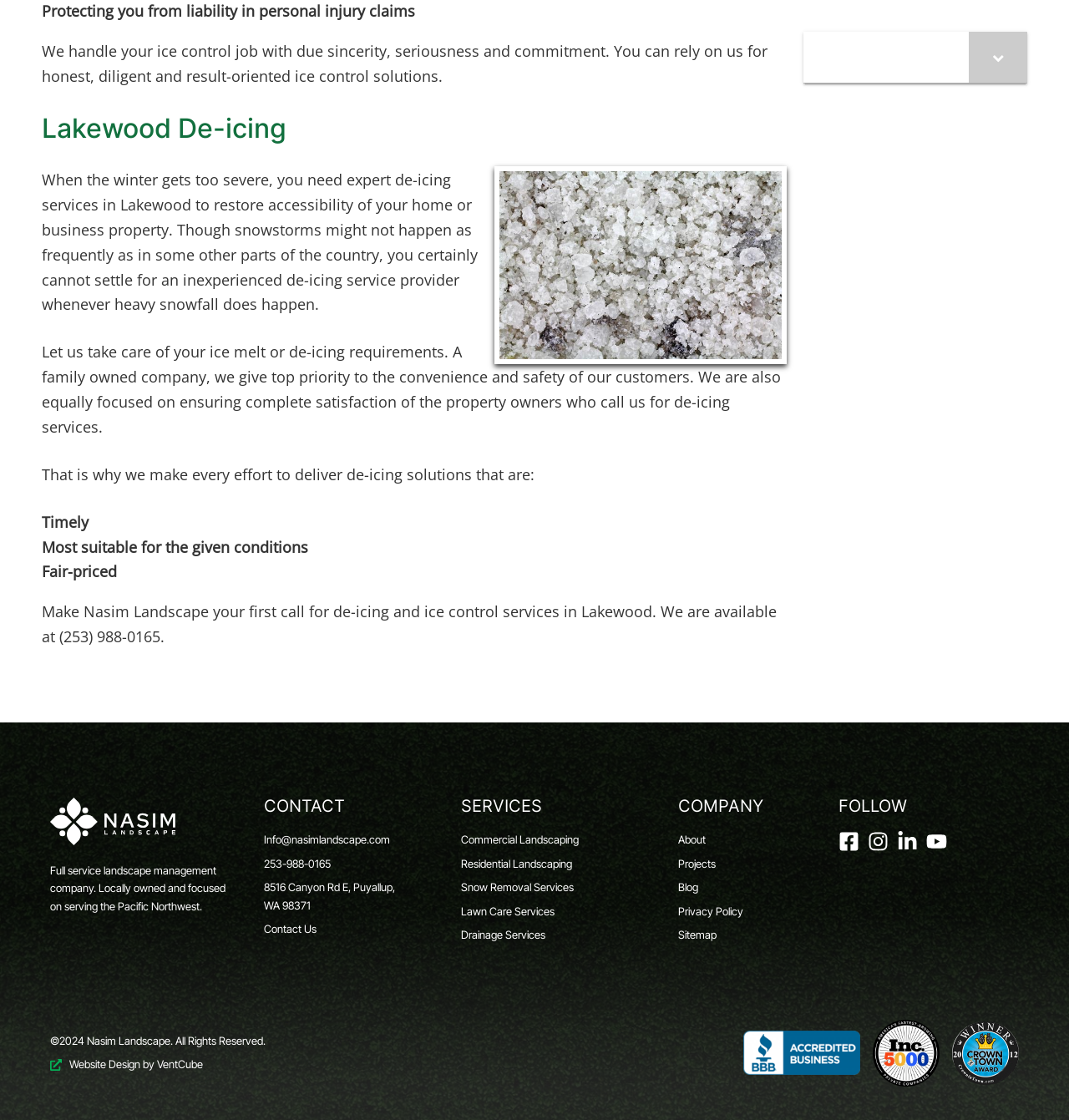Please answer the following question using a single word or phrase: 
What is the phone number for de-icing services?

(253) 988-0165